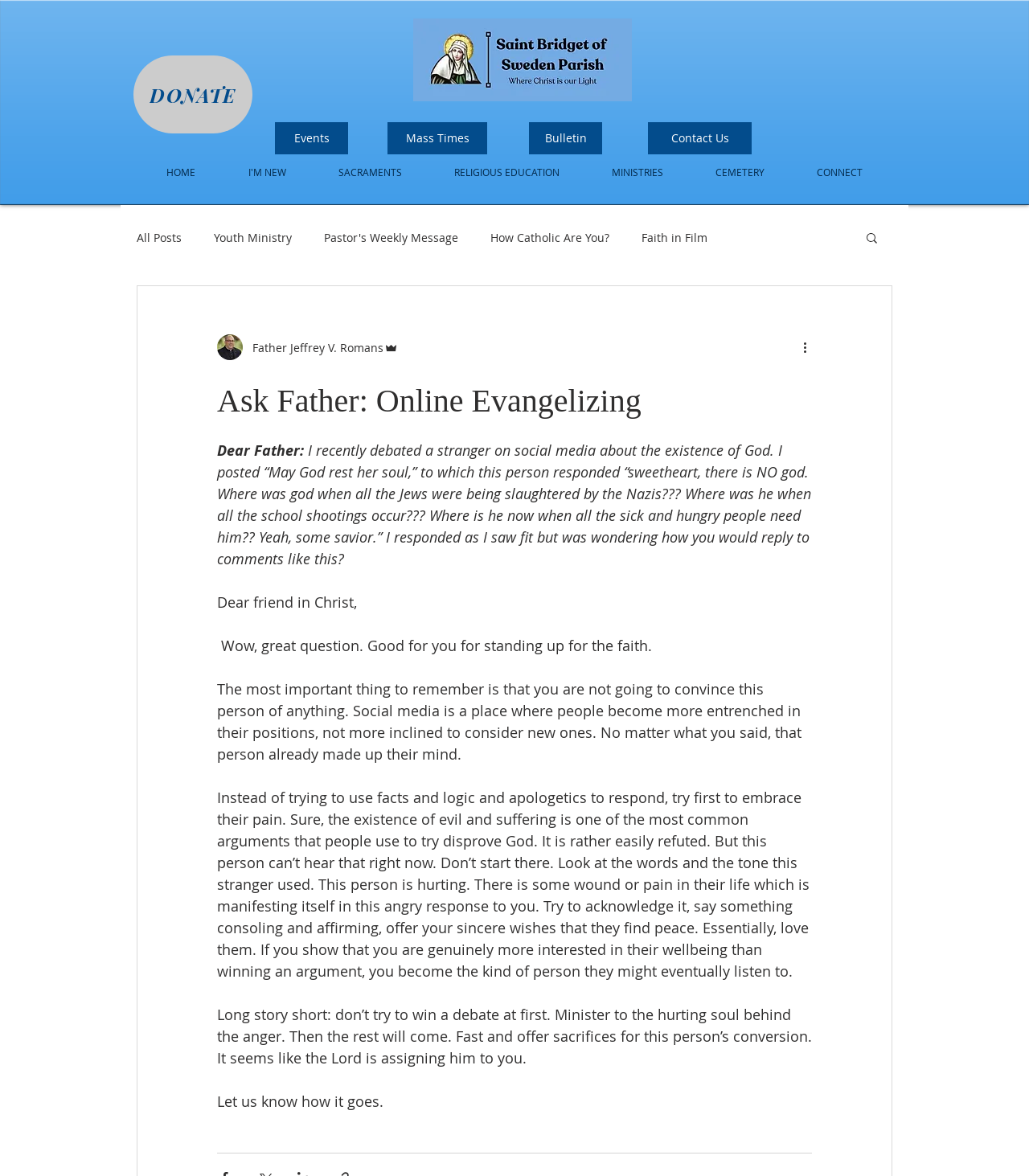Pinpoint the bounding box coordinates of the clickable element to carry out the following instruction: "Search for a topic."

[0.84, 0.196, 0.855, 0.211]